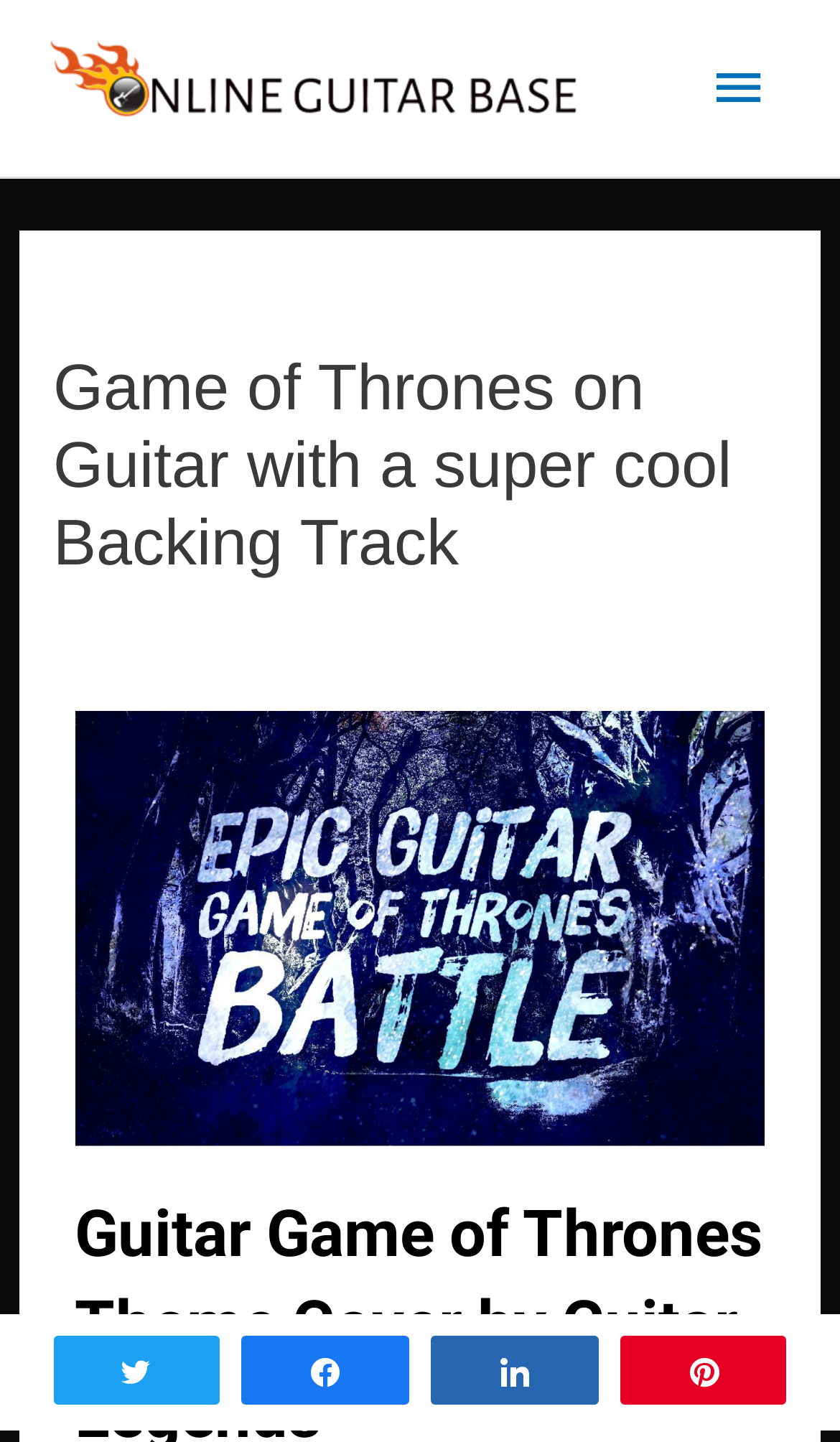Find the bounding box coordinates for the area you need to click to carry out the instruction: "Share on Twitter". The coordinates should be four float numbers between 0 and 1, indicated as [left, top, right, bottom].

[0.066, 0.928, 0.26, 0.973]